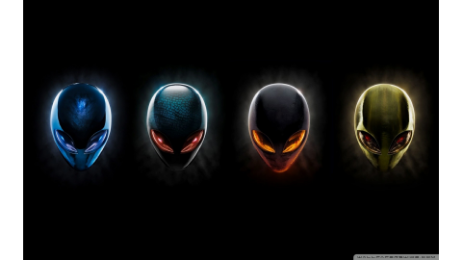What is the color of the third alien head?
Please provide a single word or phrase as your answer based on the screenshot.

Stark black